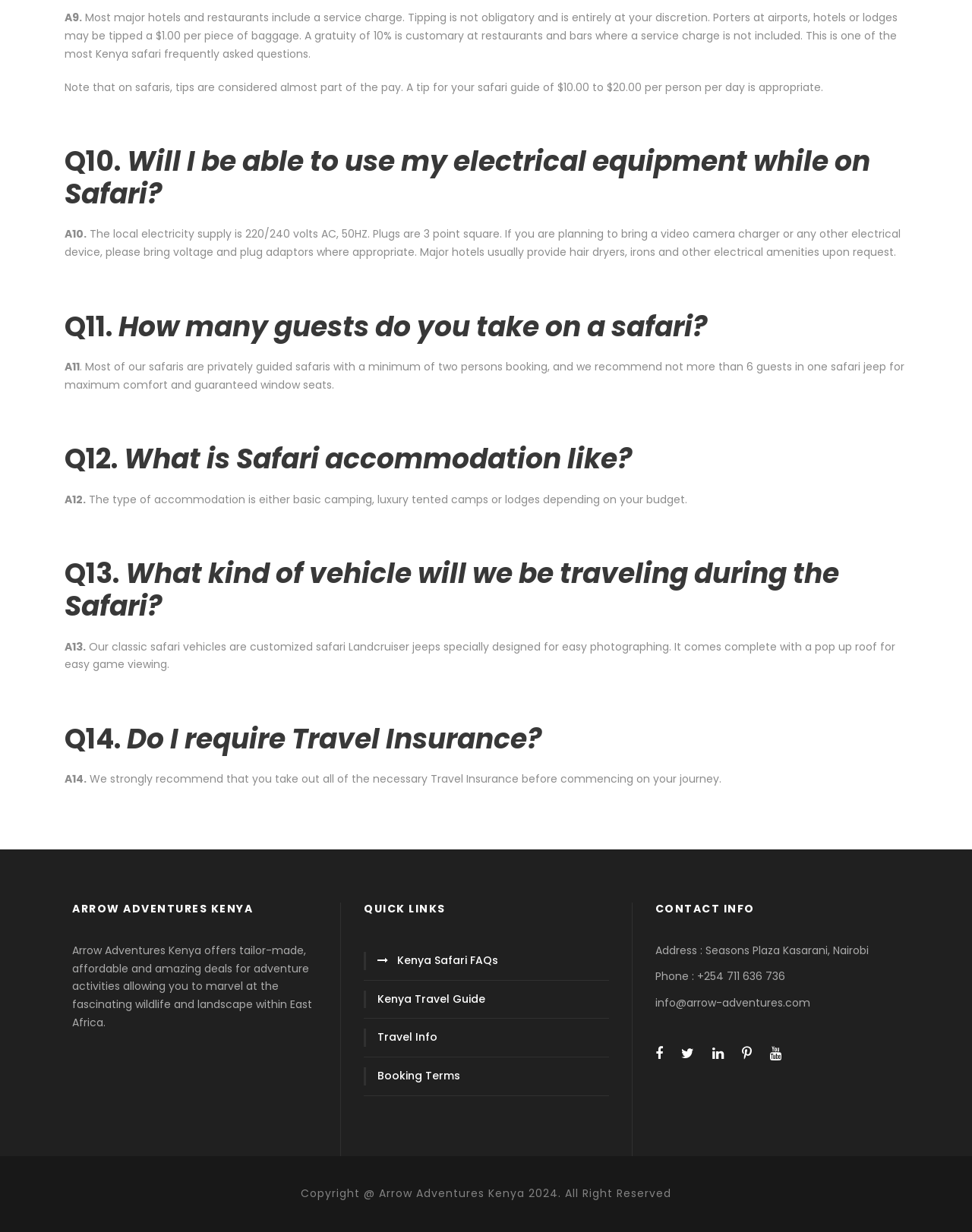What type of accommodation is available?
Based on the image, answer the question with as much detail as possible.

The answer can be found in the section 'Q12. What is Safari accommodation like?' where it states 'The type of accommodation is either basic camping, luxury tented camps or lodges depending on your budget.'